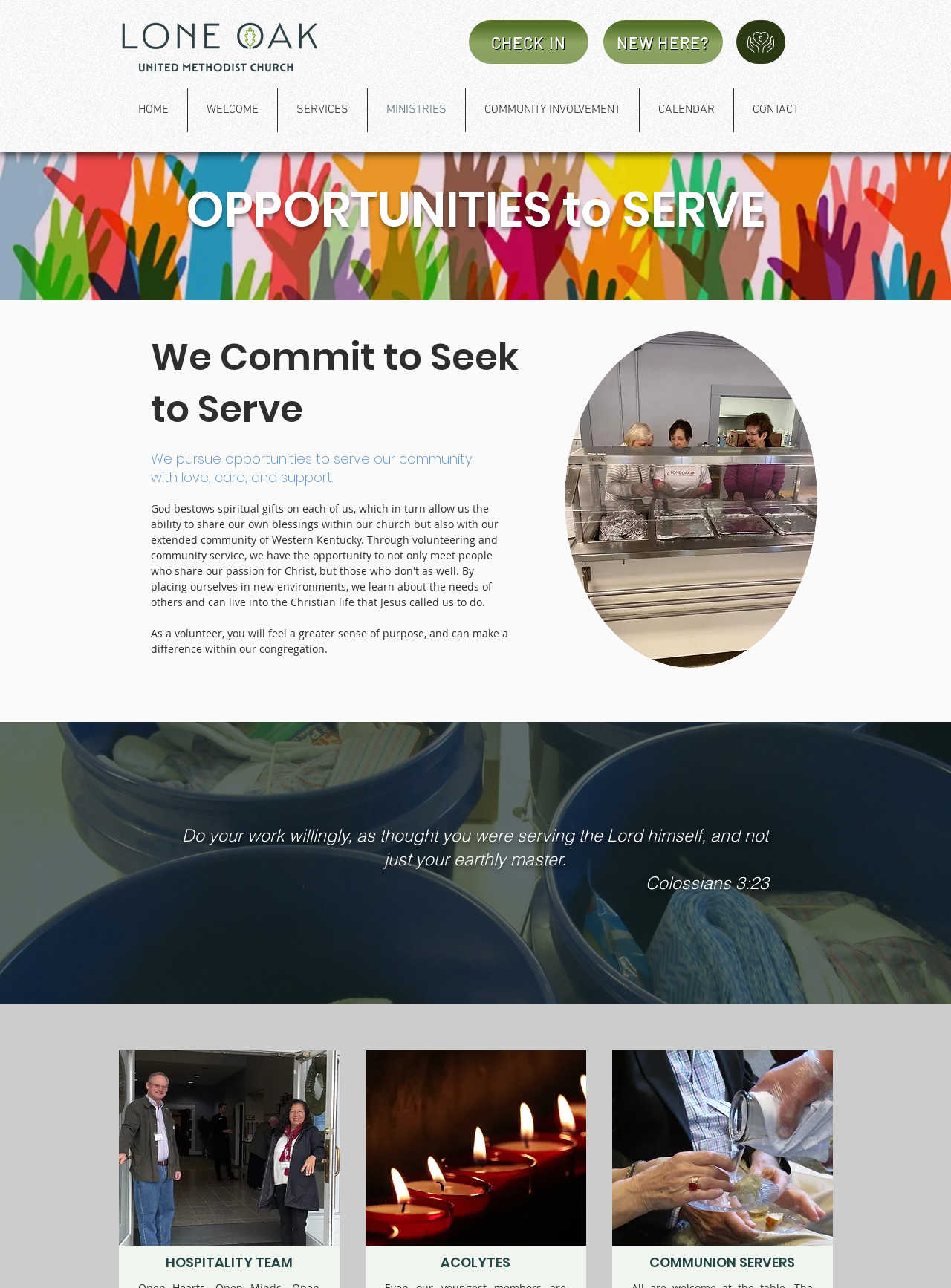Please find the bounding box coordinates of the section that needs to be clicked to achieve this instruction: "Leave a comment".

None